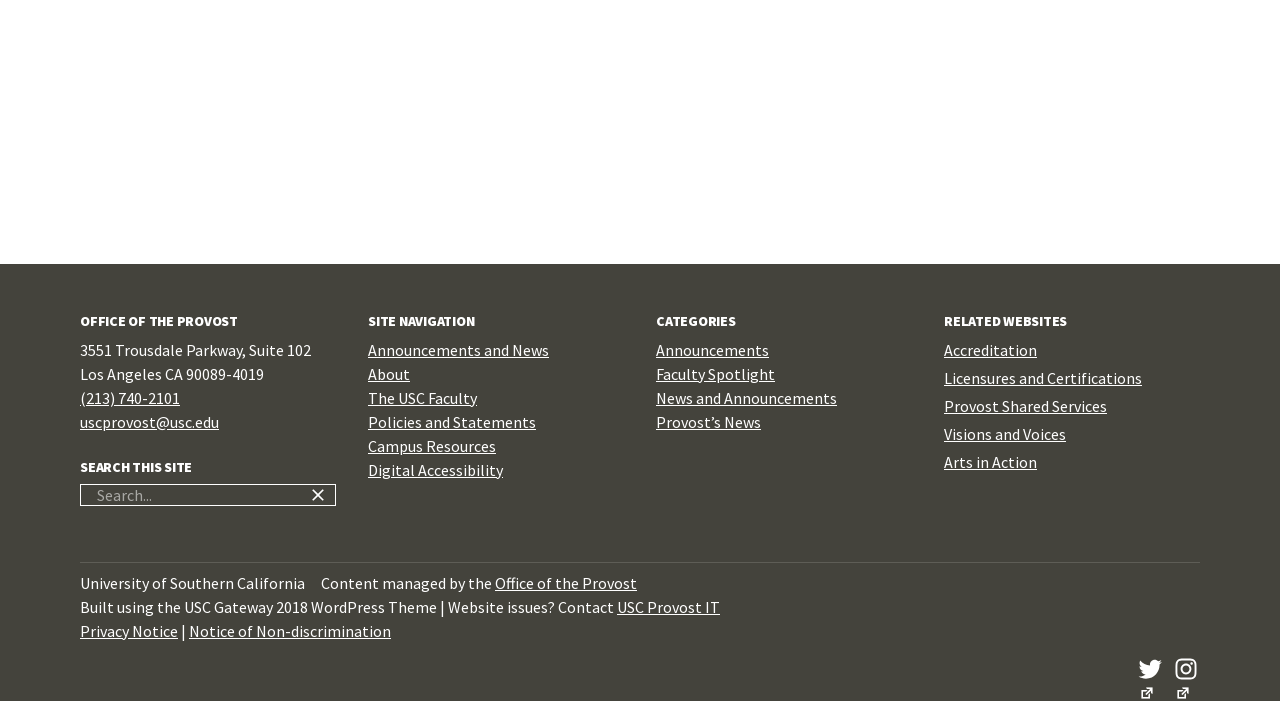Locate the bounding box for the described UI element: "Office of the Provost". Ensure the coordinates are four float numbers between 0 and 1, formatted as [left, top, right, bottom].

[0.387, 0.817, 0.498, 0.846]